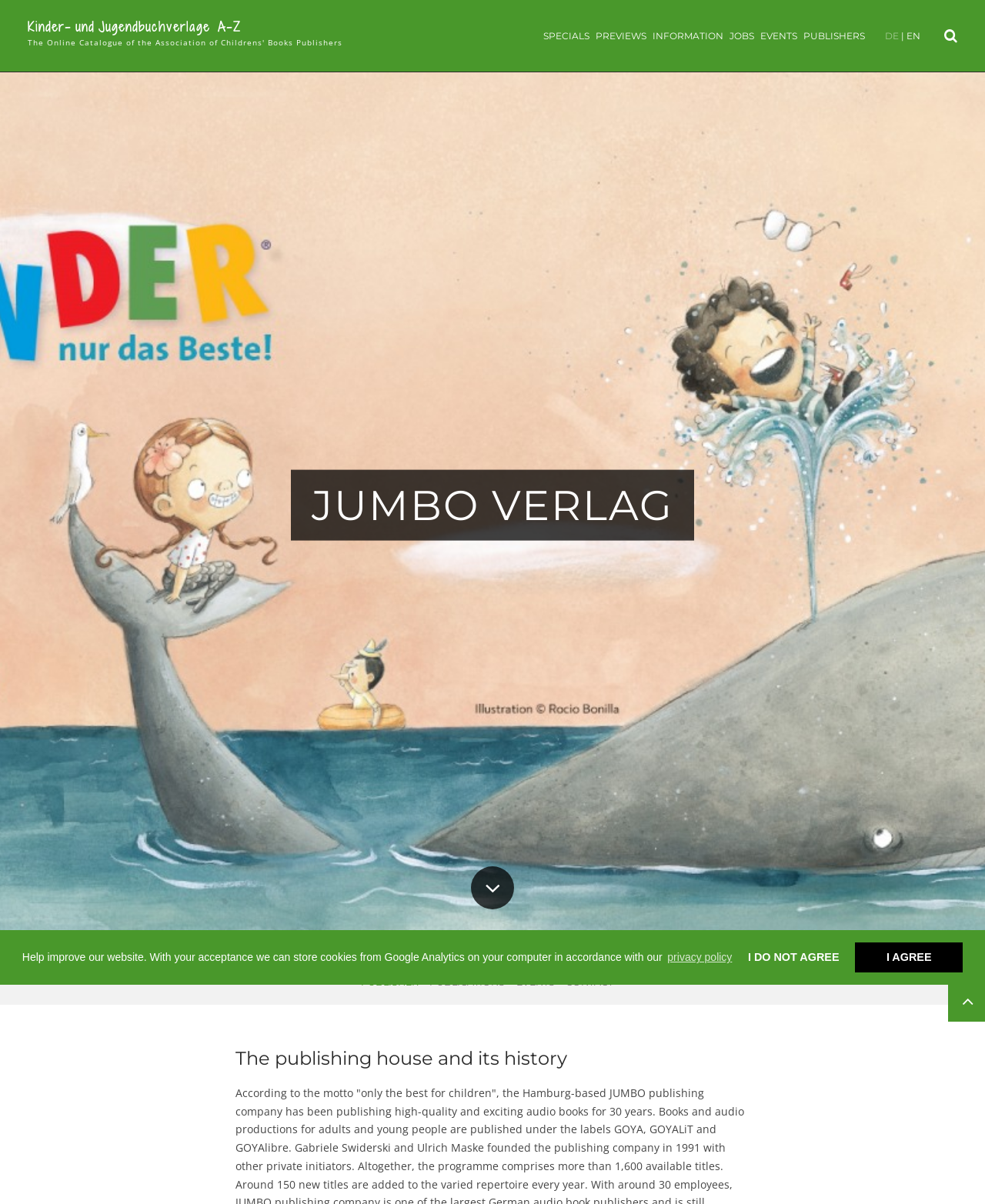Articulate a complete and detailed caption of the webpage elements.

The webpage is about Jumbo Verlag, a publishing house, and its history. At the top of the page, there is a cookie consent dialog with three buttons: "learn more about cookies", "deny cookies", and "allow cookies". Below the dialog, there is a link to the online catalogue of the Association of Children's Books Publishers.

The main navigation menu is located at the top of the page, with links to "SPECIALS", "PREVIEWS", "INFORMATION", "JOBS", "EVENTS", "PUBLISHERS", and "DE | EN". There is also a search icon on the right side of the menu.

The Jumbo Verlag logo is prominently displayed in the middle of the page, with a heading that reads "JUMBO VERLAG". Below the logo, there are three links to "PUBLISHER", "PUBLICATIONS", and "EVENTS".

Further down the page, there is a heading that reads "The publishing house and its history", which is likely the title of a section or article. There is no text content in this section, but there is a link to an unknown destination on the right side of the section.

Overall, the webpage appears to be a portal or homepage for Jumbo Verlag, providing access to various sections and resources related to the publishing house and its activities.